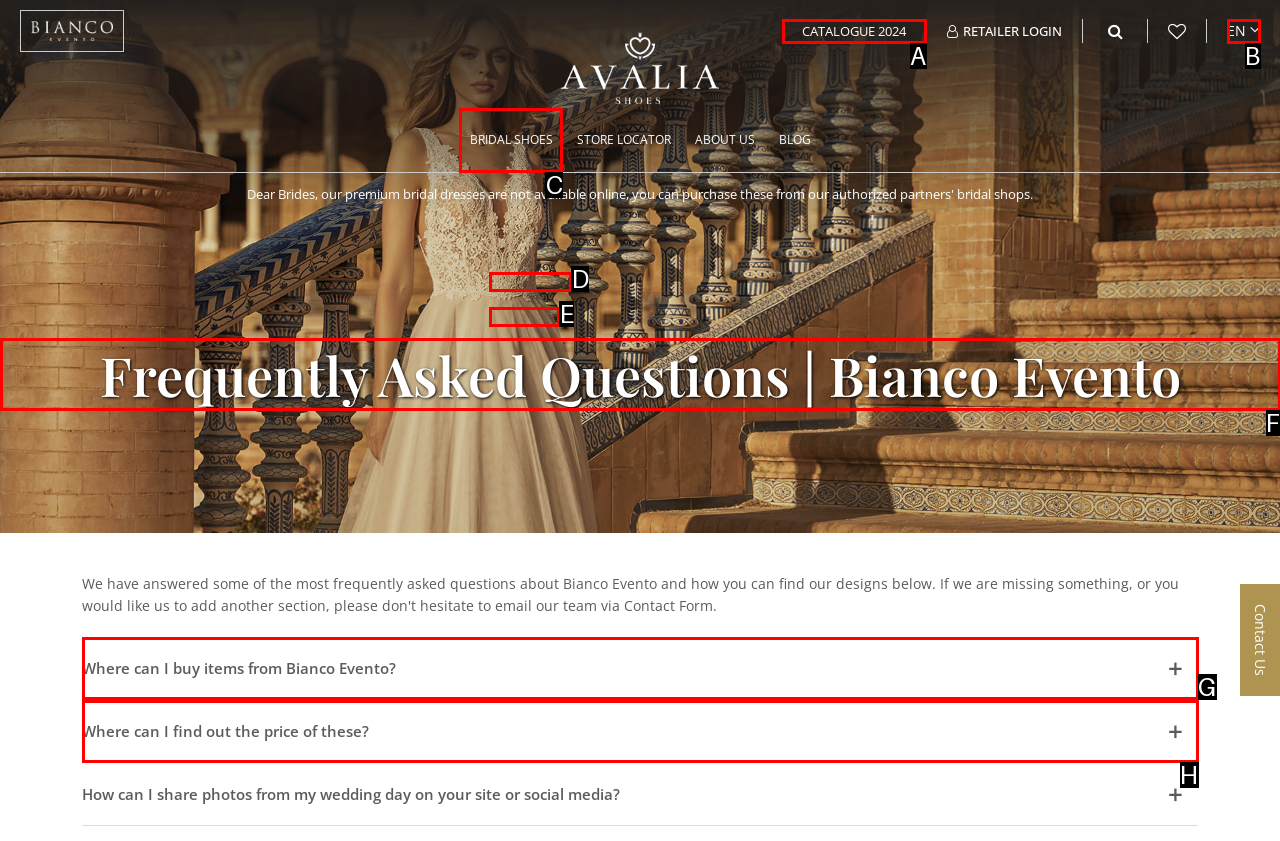Point out which UI element to click to complete this task: Read the frequently asked questions
Answer with the letter corresponding to the right option from the available choices.

F